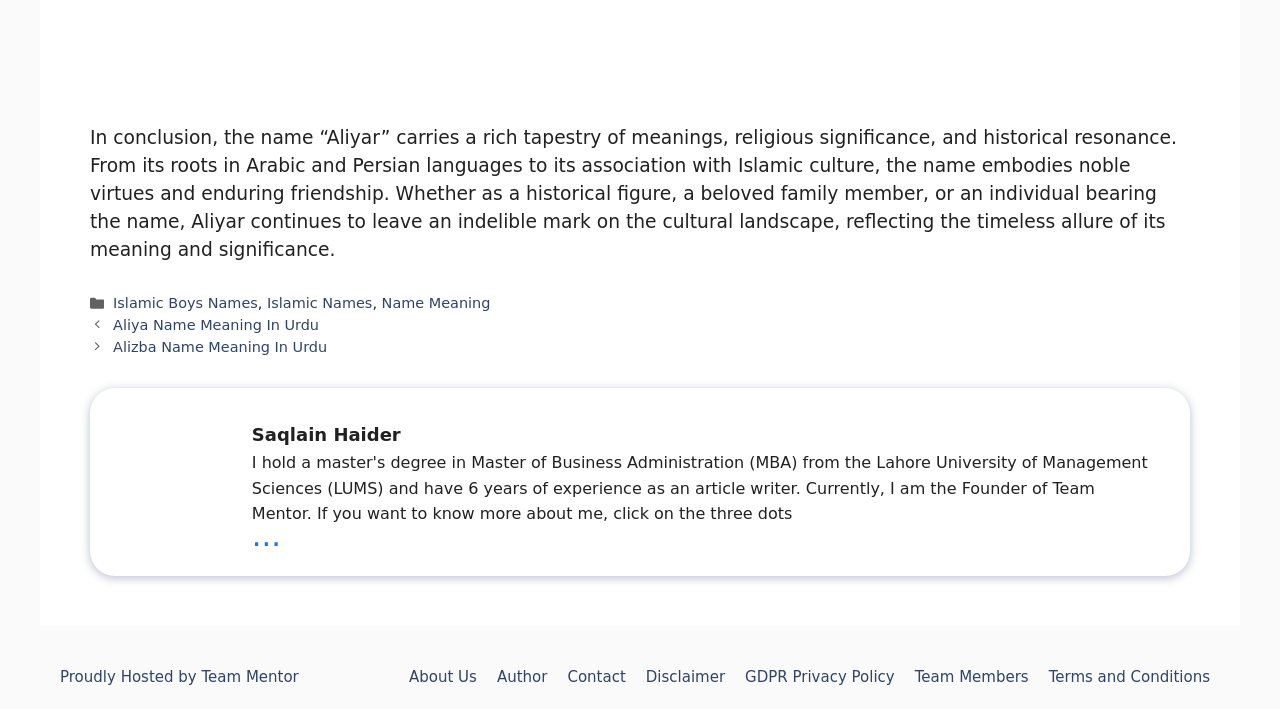Who is the author of the post?
Please provide a comprehensive answer based on the details in the screenshot.

The author's name is mentioned at the bottom of the webpage, above the footer section. The name 'Saqlain Haider' is displayed as a static text element.